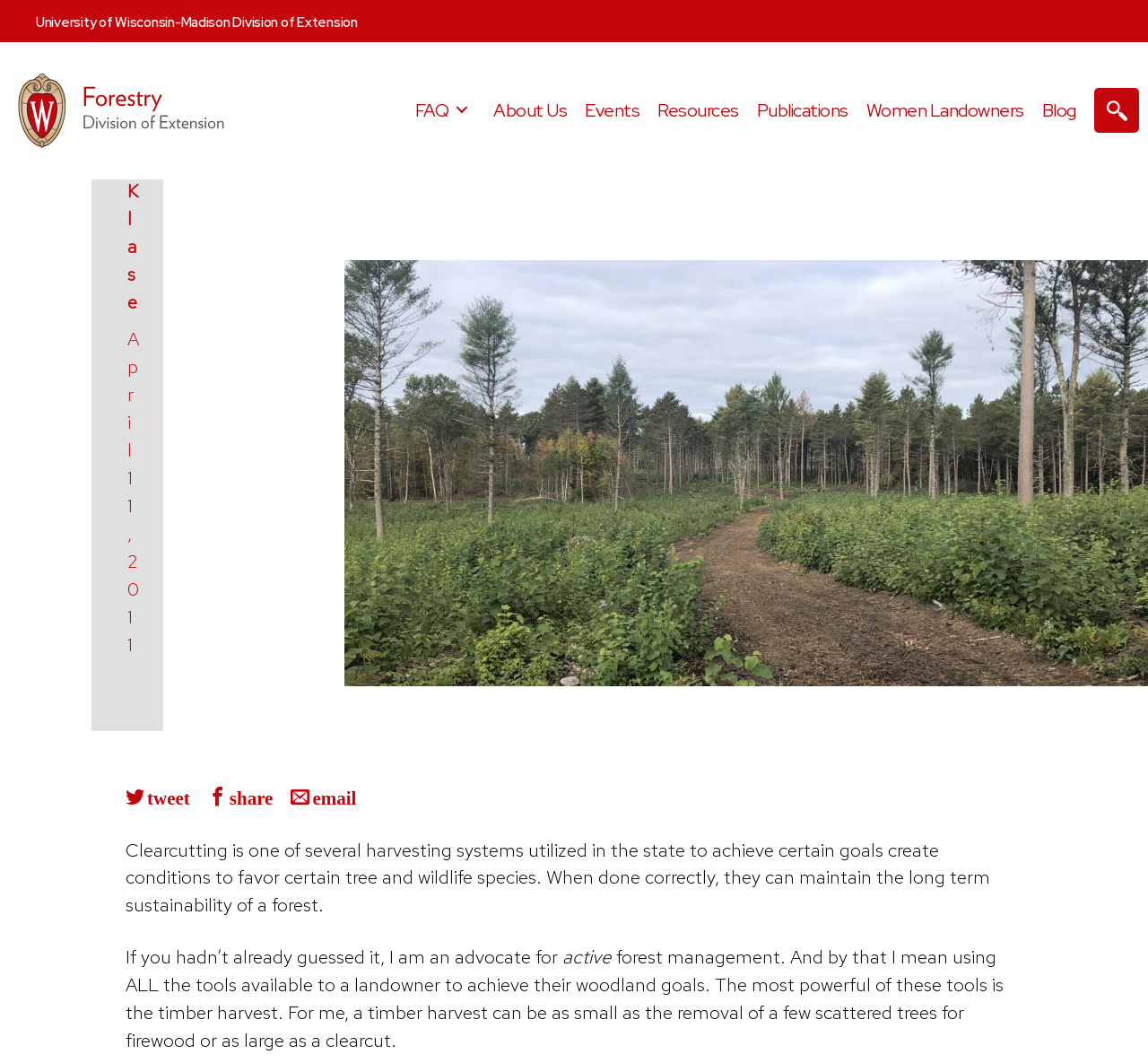Please specify the bounding box coordinates of the region to click in order to perform the following instruction: "Read the blog".

[0.908, 0.094, 0.938, 0.114]